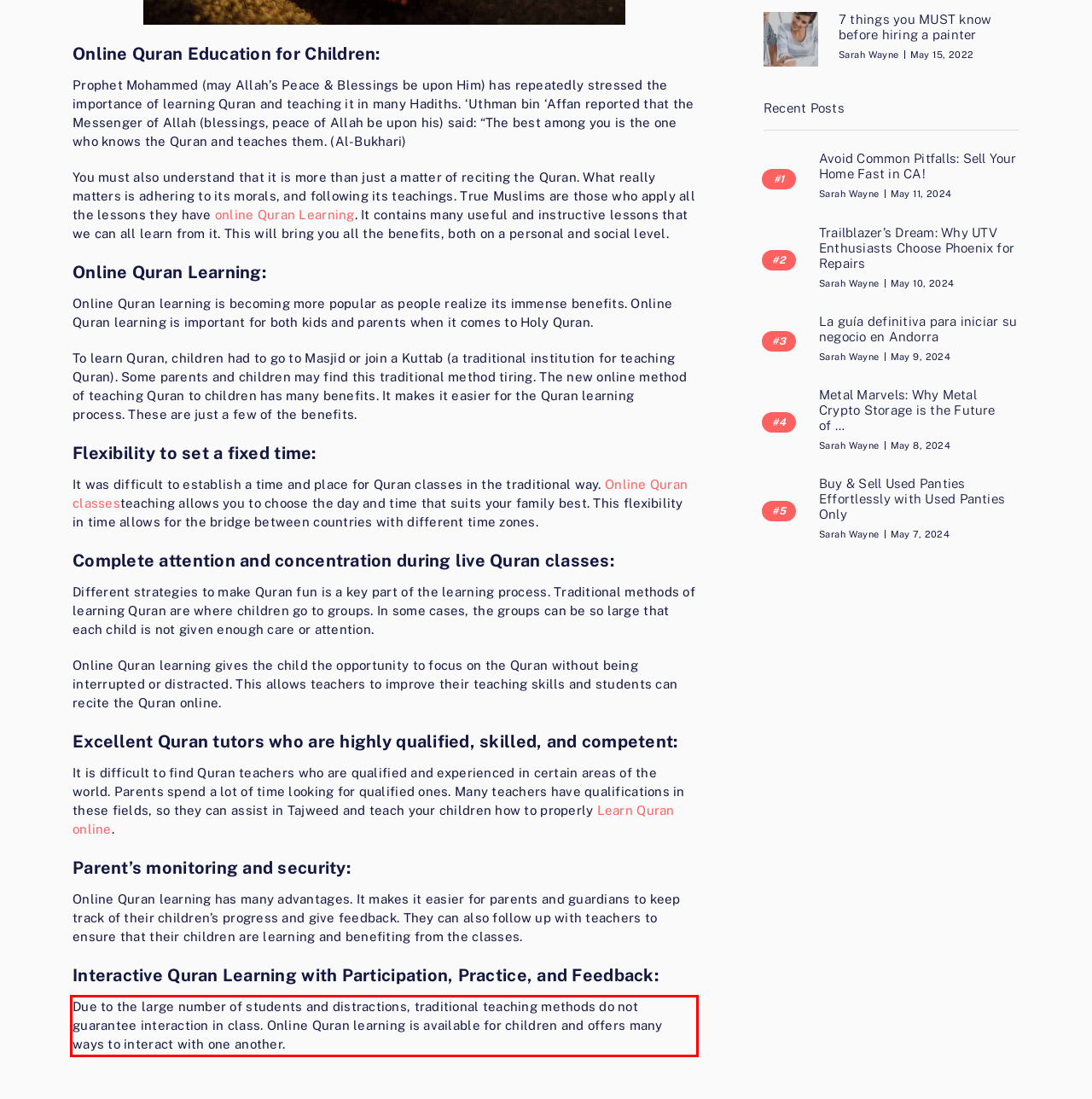The screenshot provided shows a webpage with a red bounding box. Apply OCR to the text within this red bounding box and provide the extracted content.

Due to the large number of students and distractions, traditional teaching methods do not guarantee interaction in class. Online Quran learning is available for children and offers many ways to interact with one another.